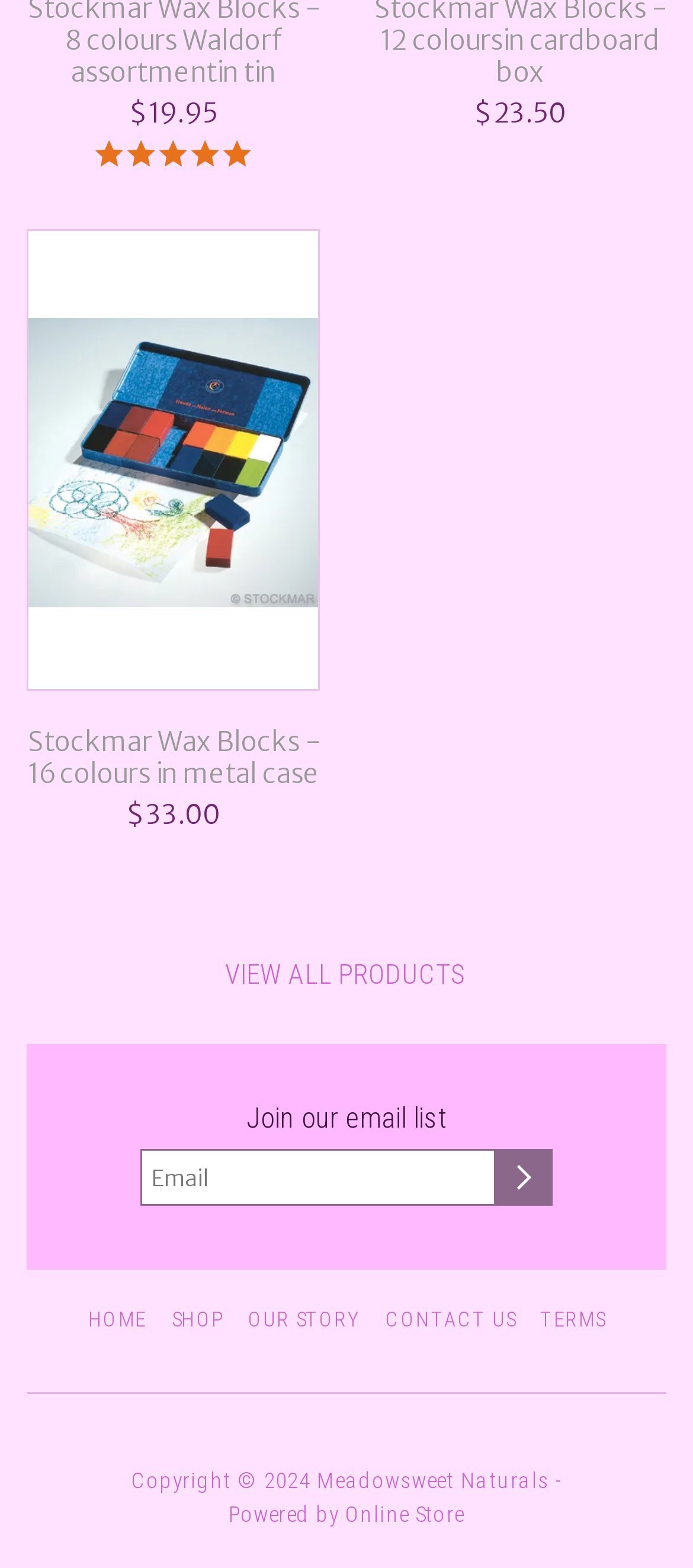Determine the bounding box coordinates of the clickable region to follow the instruction: "Go to the home page".

[0.127, 0.827, 0.212, 0.859]